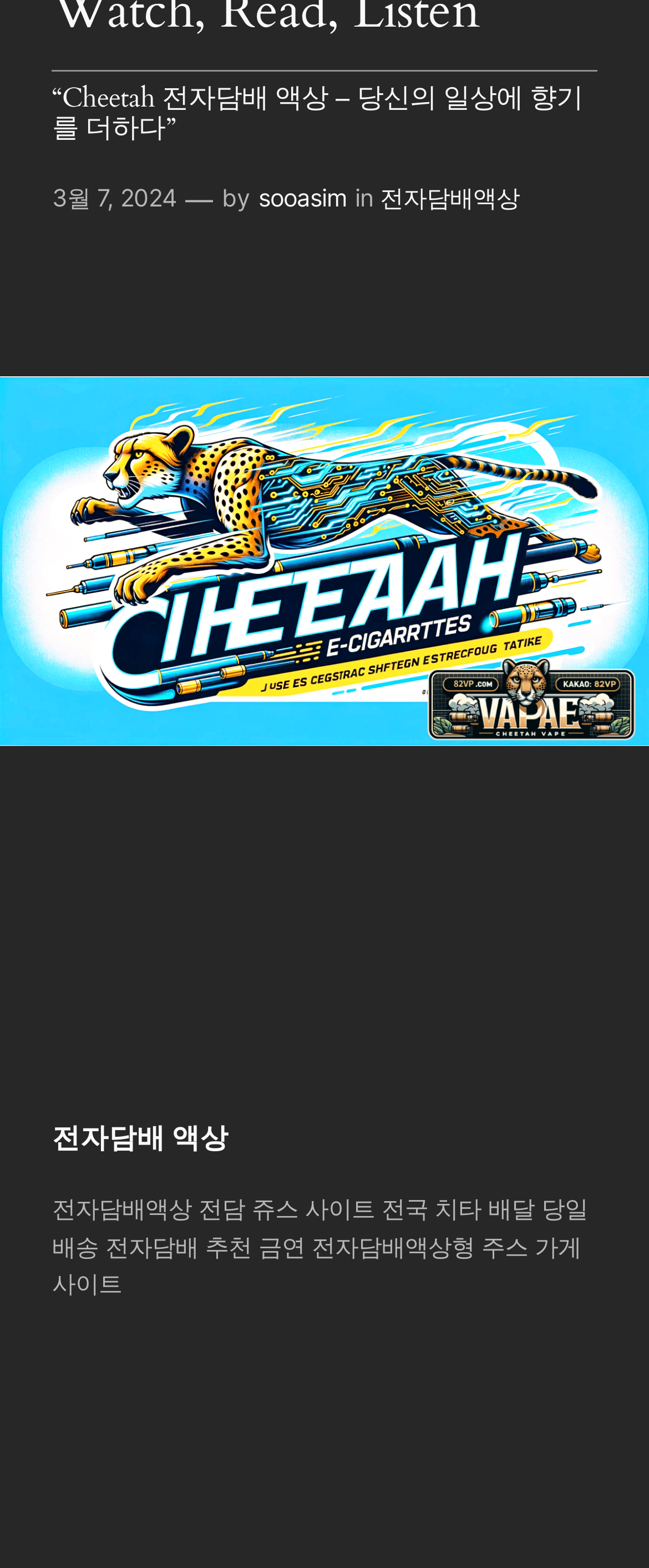Refer to the image and provide an in-depth answer to the question:
How many images are there on the webpage?

There is only one image on the webpage which is located inside the figure element and has the text '전자담배 액상'.